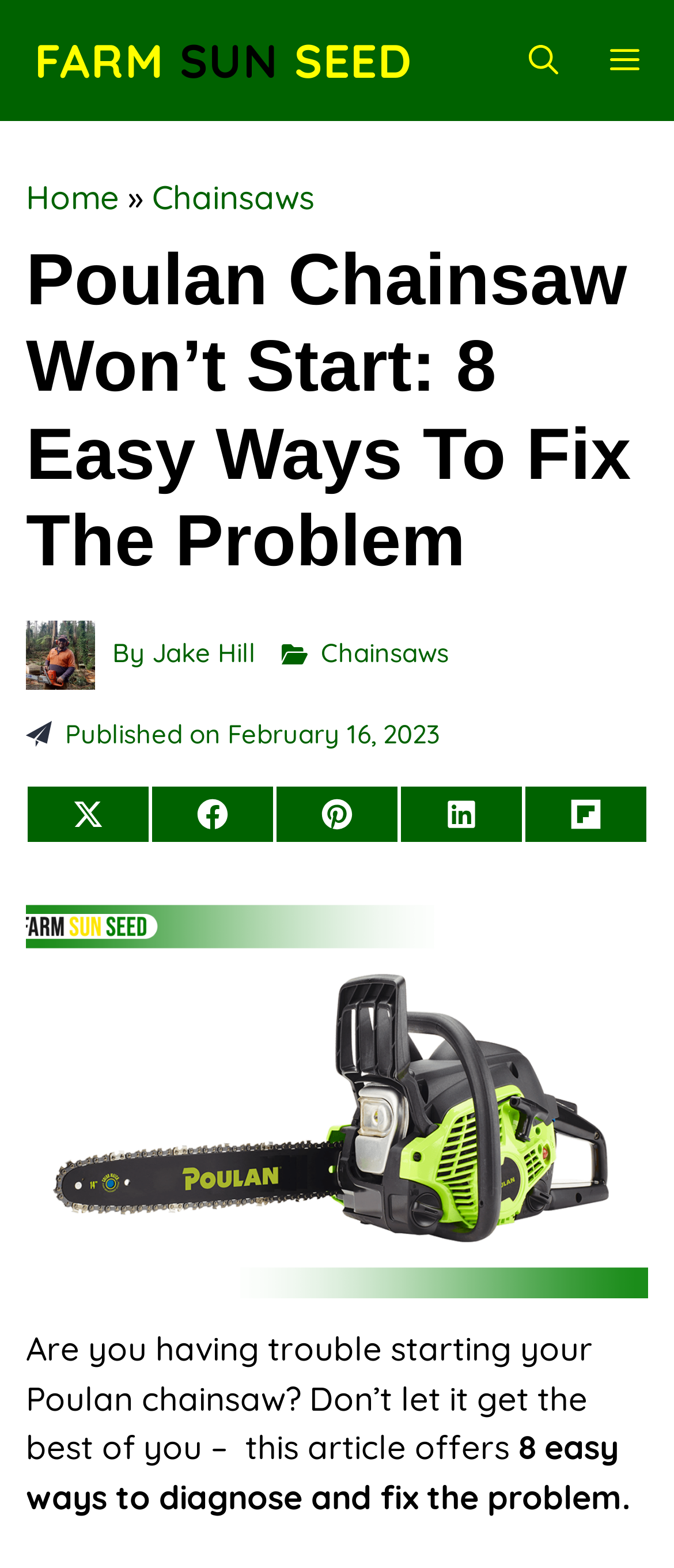Determine the bounding box for the UI element that matches this description: "Jake Hill".

[0.226, 0.406, 0.379, 0.427]